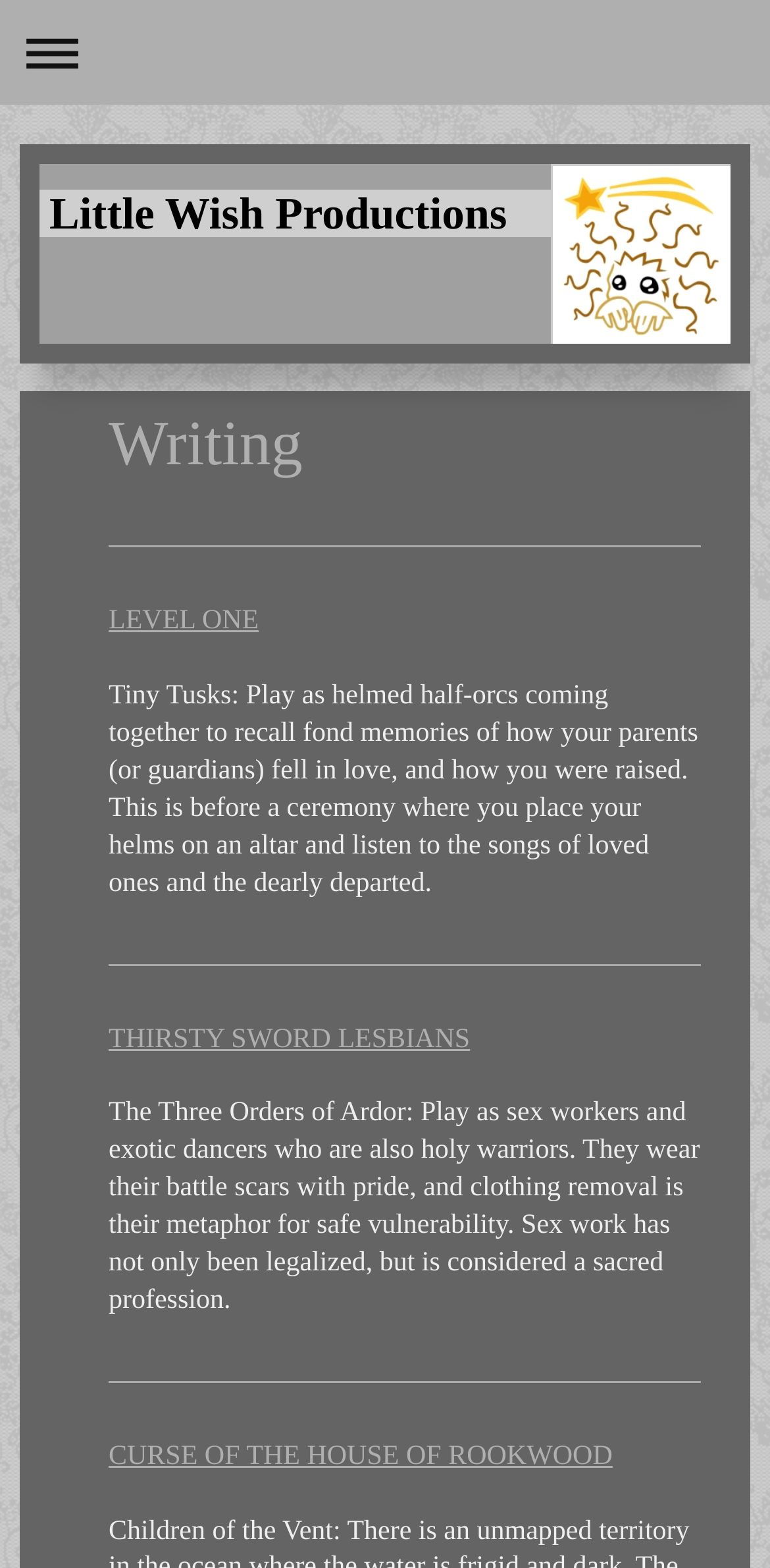Bounding box coordinates are specified in the format (top-left x, top-left y, bottom-right x, bottom-right y). All values are floating point numbers bounded between 0 and 1. Please provide the bounding box coordinate of the region this sentence describes: Expand/collapse navigation

[0.013, 0.006, 0.987, 0.06]